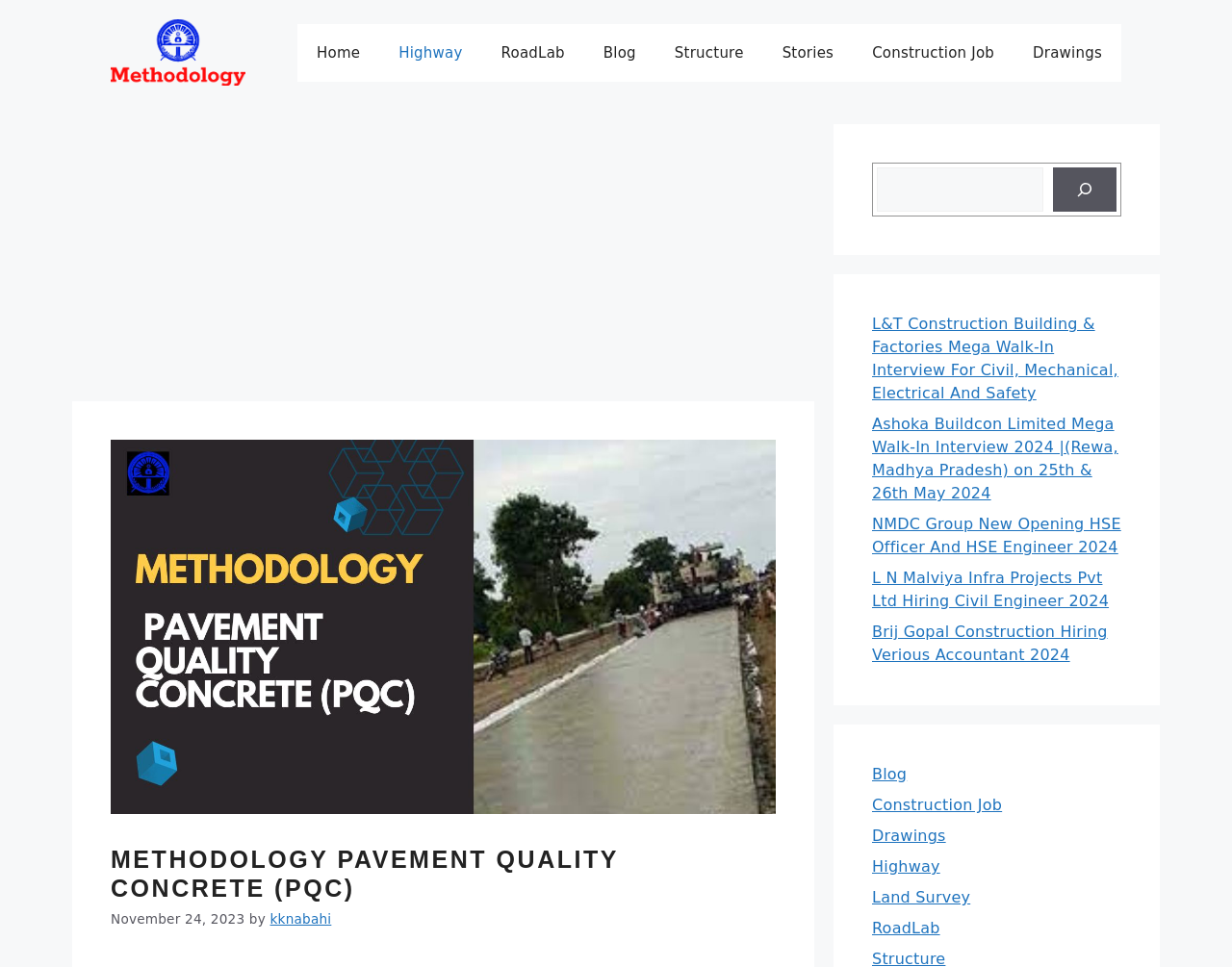Please locate the UI element described by "RoadLab" and provide its bounding box coordinates.

[0.708, 0.95, 0.763, 0.969]